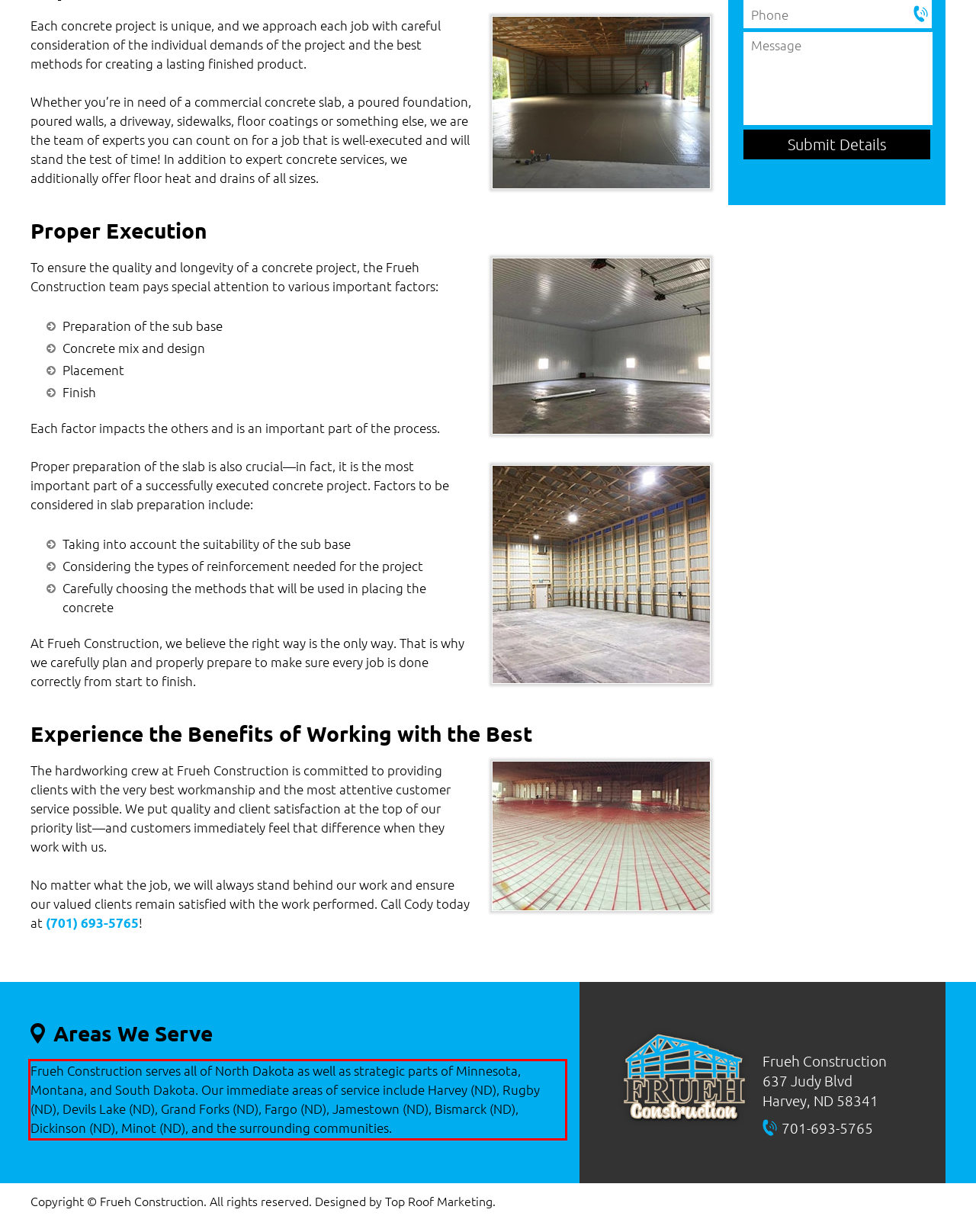You are looking at a screenshot of a webpage with a red rectangle bounding box. Use OCR to identify and extract the text content found inside this red bounding box.

Frueh Construction serves all of North Dakota as well as strategic parts of Minnesota, Montana, and South Dakota. Our immediate areas of service include Harvey (ND), Rugby (ND), Devils Lake (ND), Grand Forks (ND), Fargo (ND), Jamestown (ND), Bismarck (ND), Dickinson (ND), Minot (ND), and the surrounding communities.